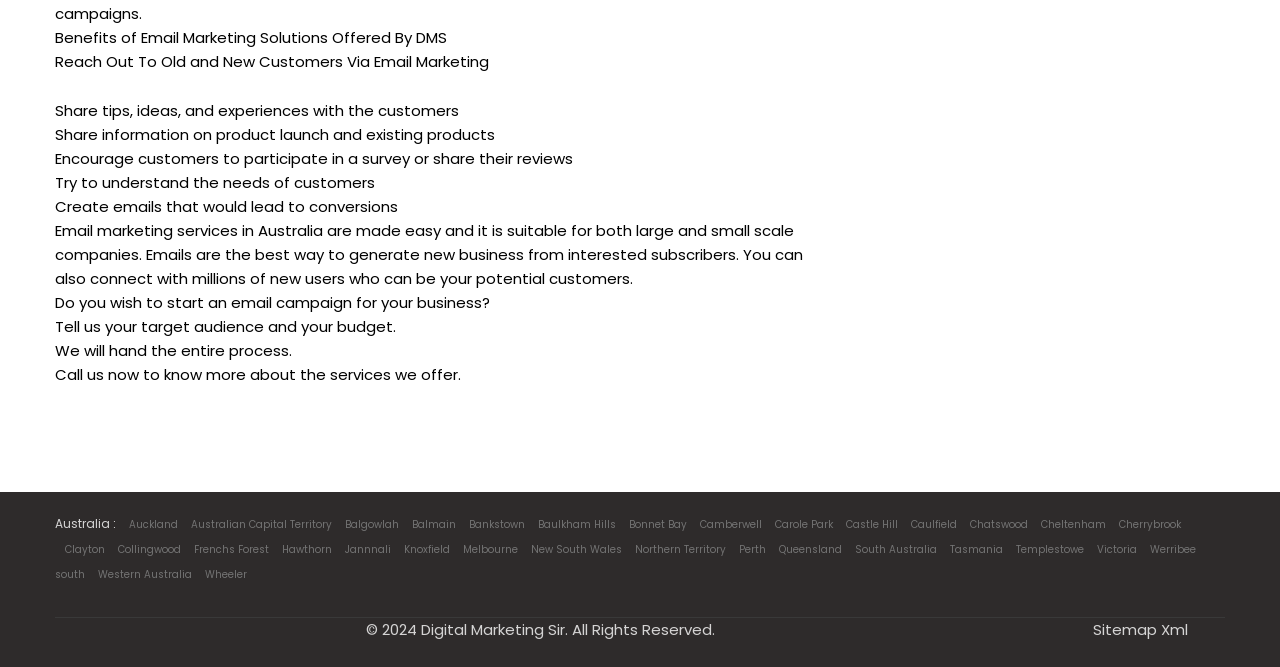How many links are available for different locations?
Using the visual information, answer the question in a single word or phrase.

30